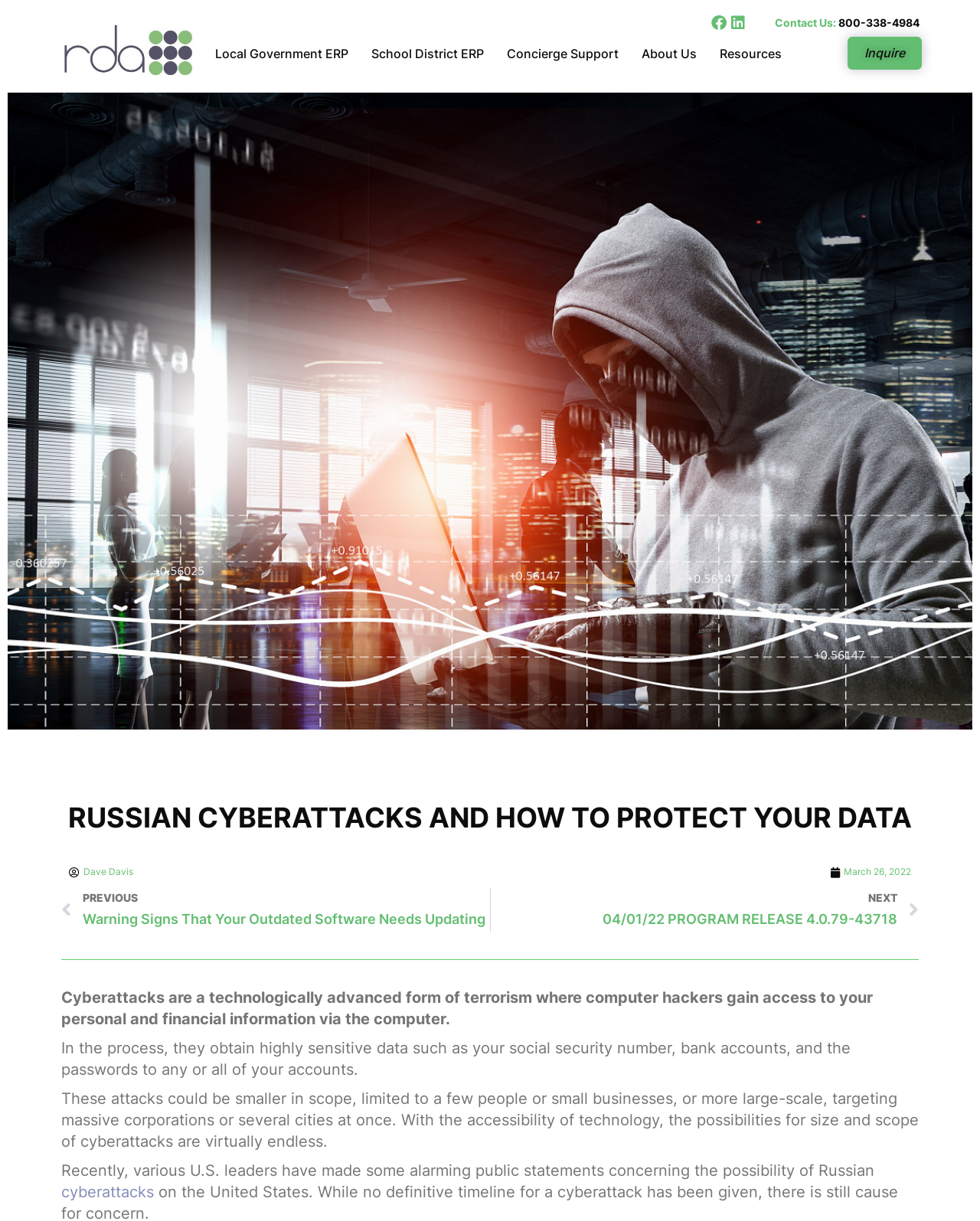What is the topic of the webpage?
Refer to the image and offer an in-depth and detailed answer to the question.

Based on the webpage's content, including the heading 'RUSSIAN CYBERATTACKS AND HOW TO PROTECT YOUR DATA' and the text describing cyberattacks, it is clear that the topic of the webpage is Russian cyberattacks.